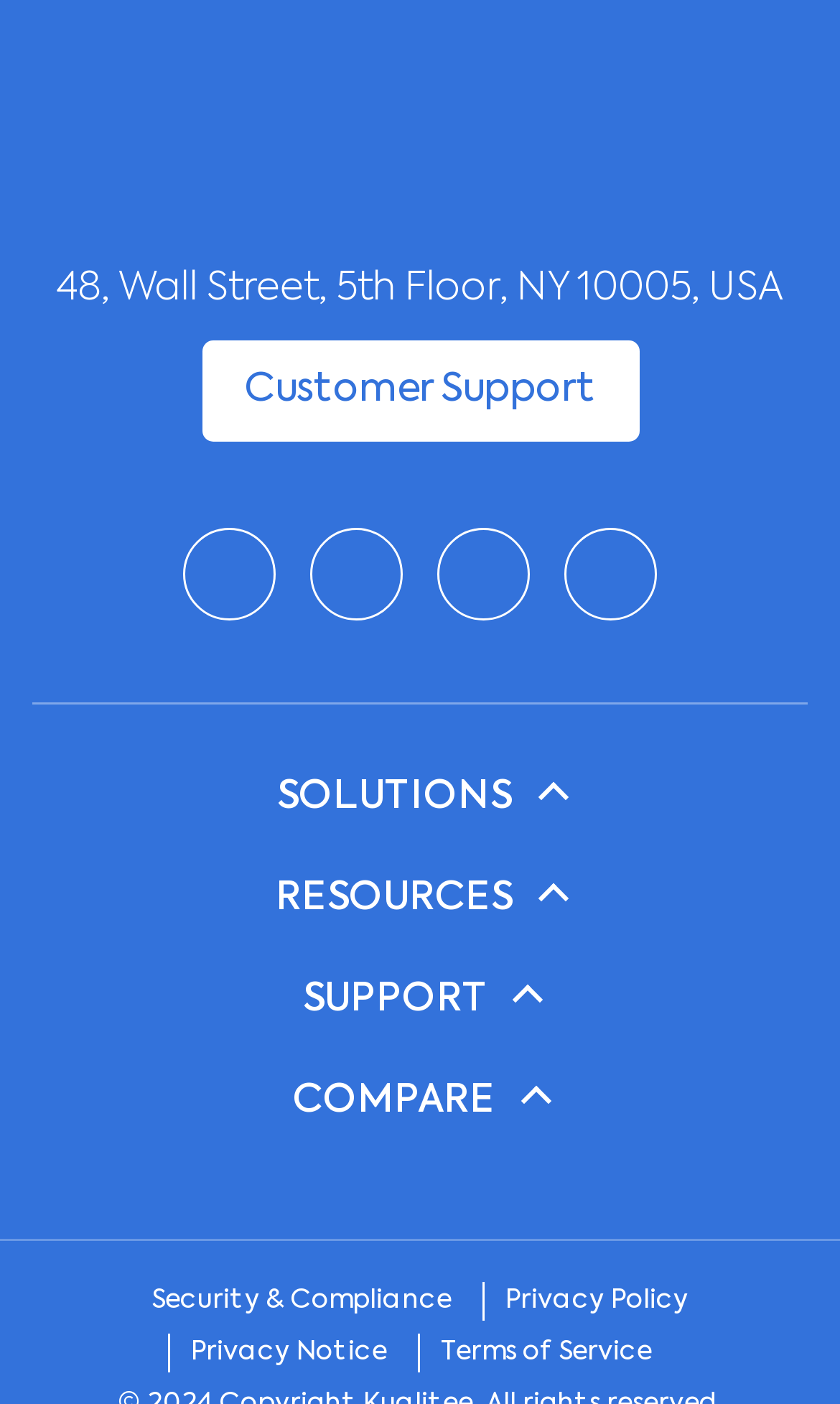Using details from the image, please answer the following question comprehensively:
What is the last link at the bottom of the webpage?

I looked at the link elements located at the bottom of the webpage and found that the last link is 'Terms of Service', which is located at the bottom right corner of the webpage.